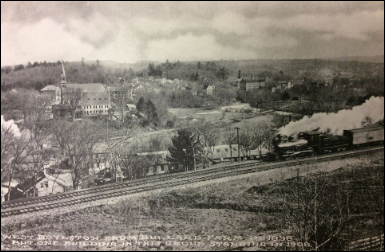What is symbolized by the steam locomotive? Analyze the screenshot and reply with just one word or a short phrase.

Town's vibrant railway system